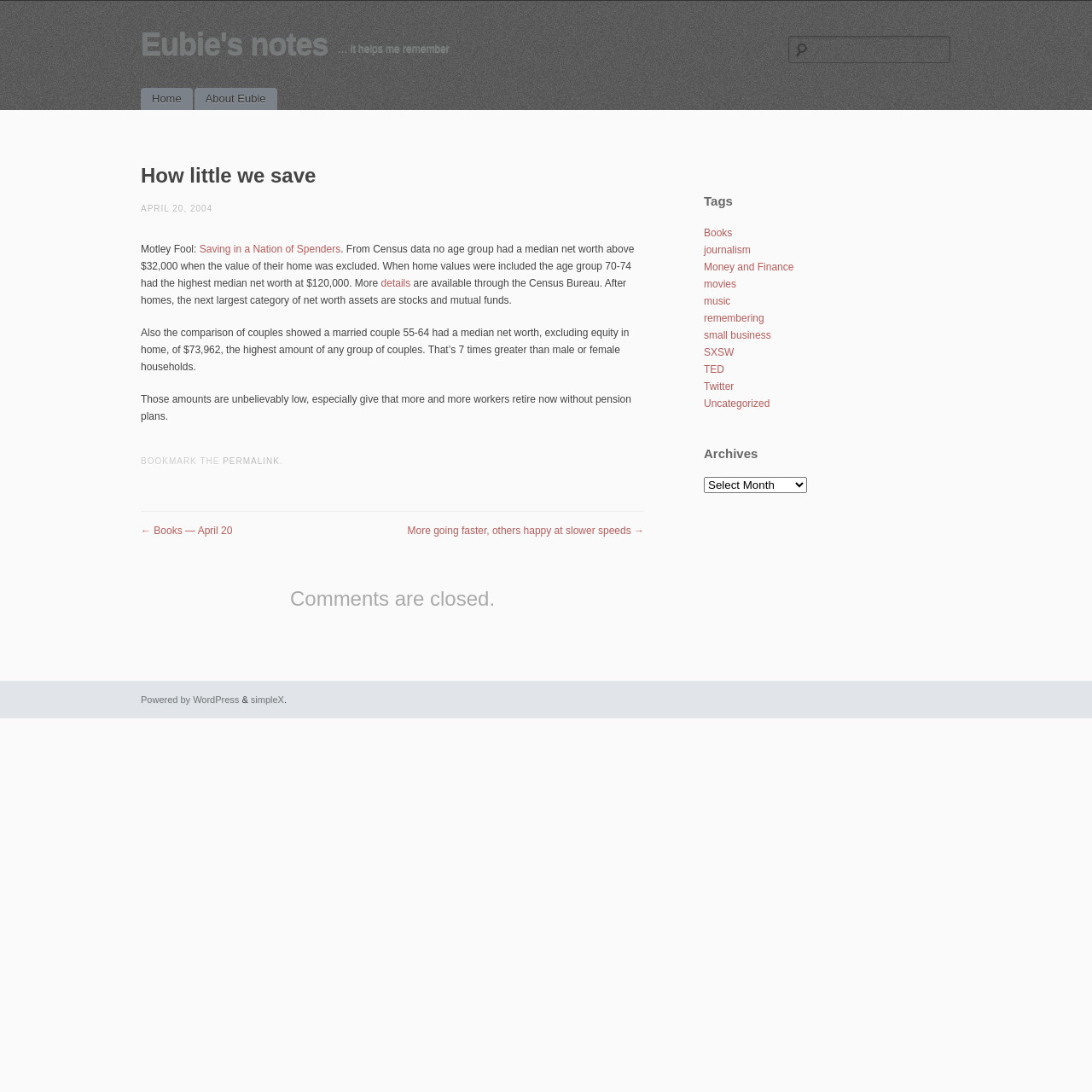What is the link to the previous post? Refer to the image and provide a one-word or short phrase answer.

← Books — April 20